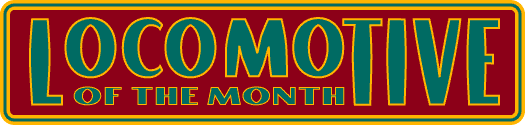What is the purpose of the banner?
Craft a detailed and extensive response to the question.

The banner is designed to garner attention and admiration among rail enthusiasts and the general public alike, highlighting the significance of the featured locomotive in a celebratory manner.